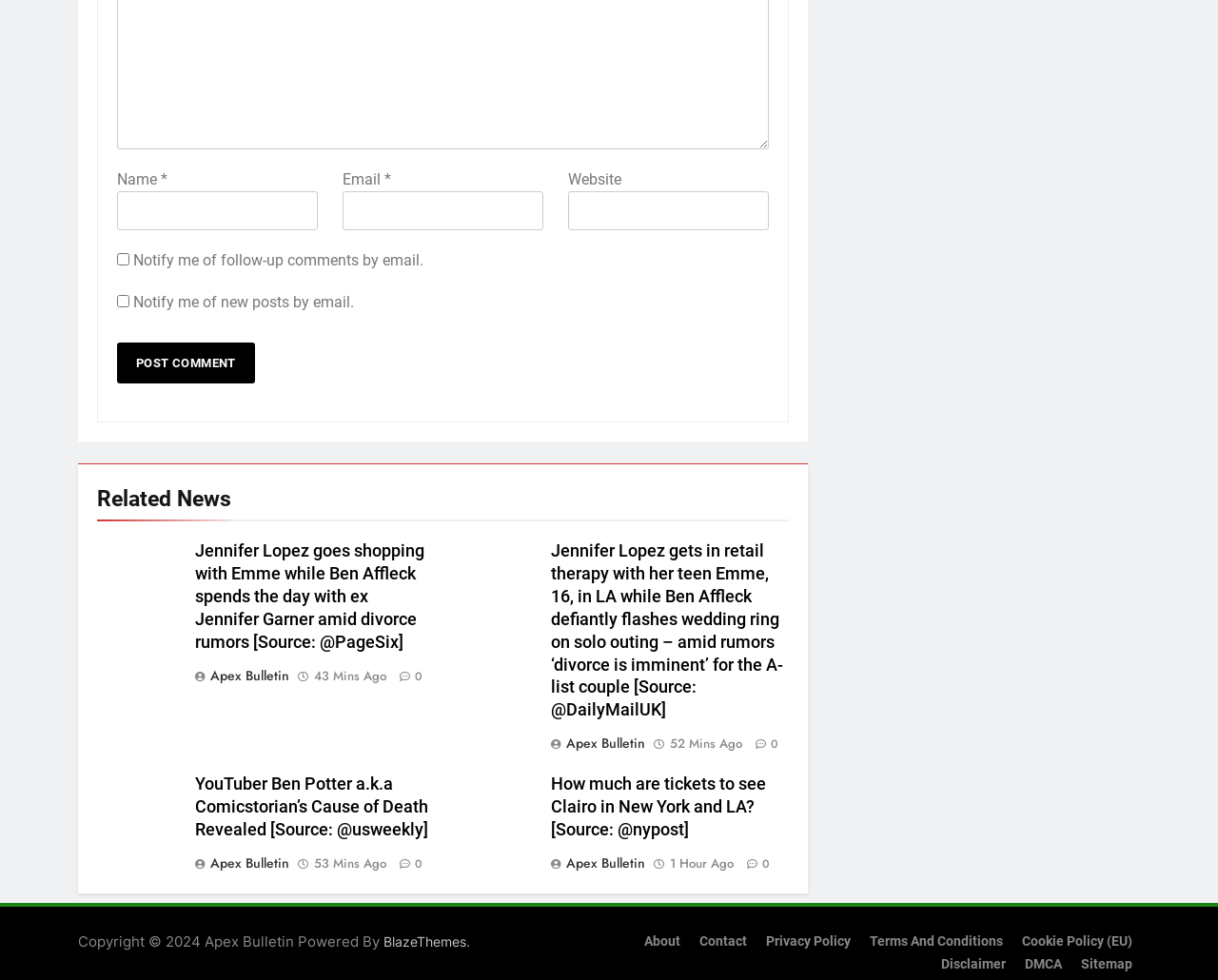Find the bounding box coordinates of the clickable region needed to perform the following instruction: "Visit the 'About' page". The coordinates should be provided as four float numbers between 0 and 1, i.e., [left, top, right, bottom].

[0.529, 0.952, 0.559, 0.969]